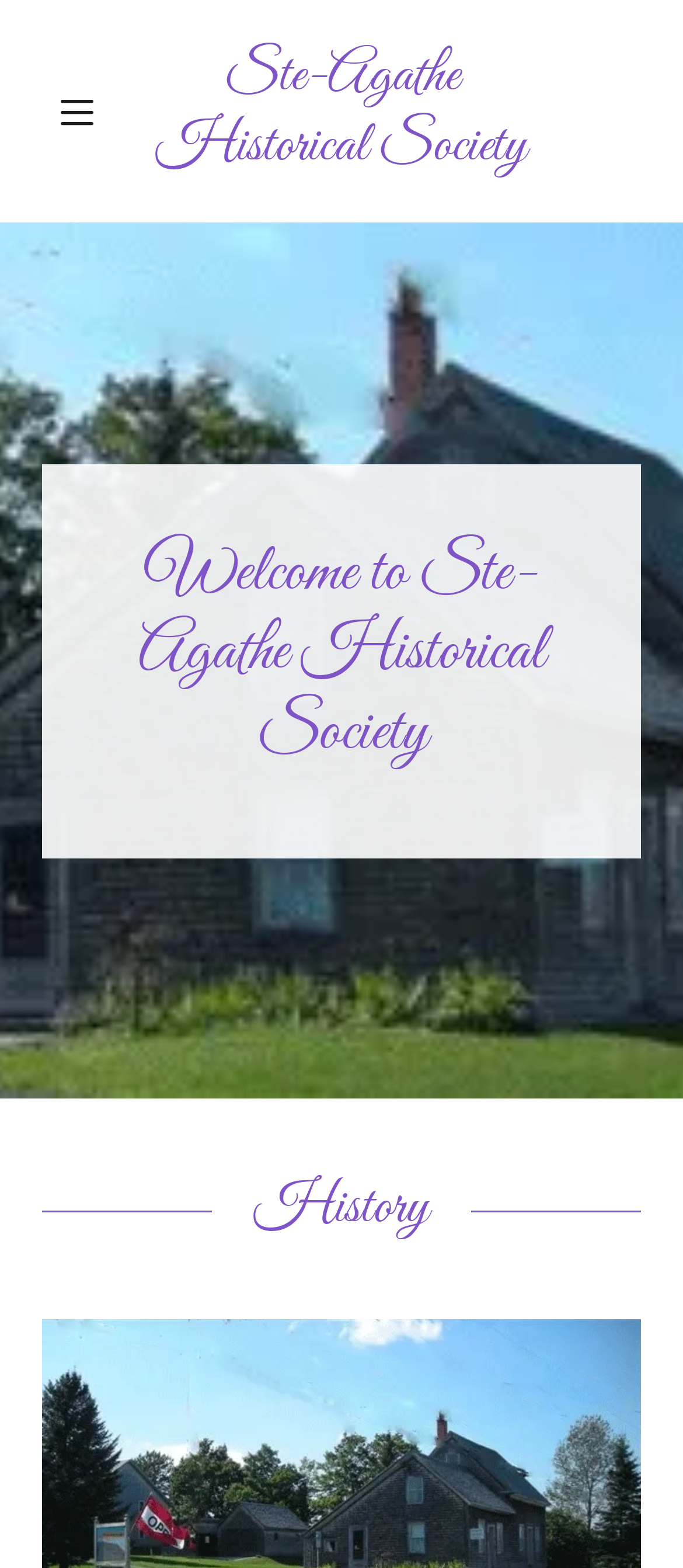Detail the various sections and features of the webpage.

The webpage is about the Ste-Agathe Historical Society. At the top left corner, there is a hamburger site navigation icon, which is a button that can be clicked to expand a menu. Next to it, on the top center, is a link to the Ste-Agathe Historical Society, which is also a heading. 

Below these elements, there is a large image that spans the entire width of the page. On top of this image, there is a heading that reads "Welcome to Ste-Agathe Historical Society". 

At the bottom of the page, there is a heading that reads "History", located near the bottom center.